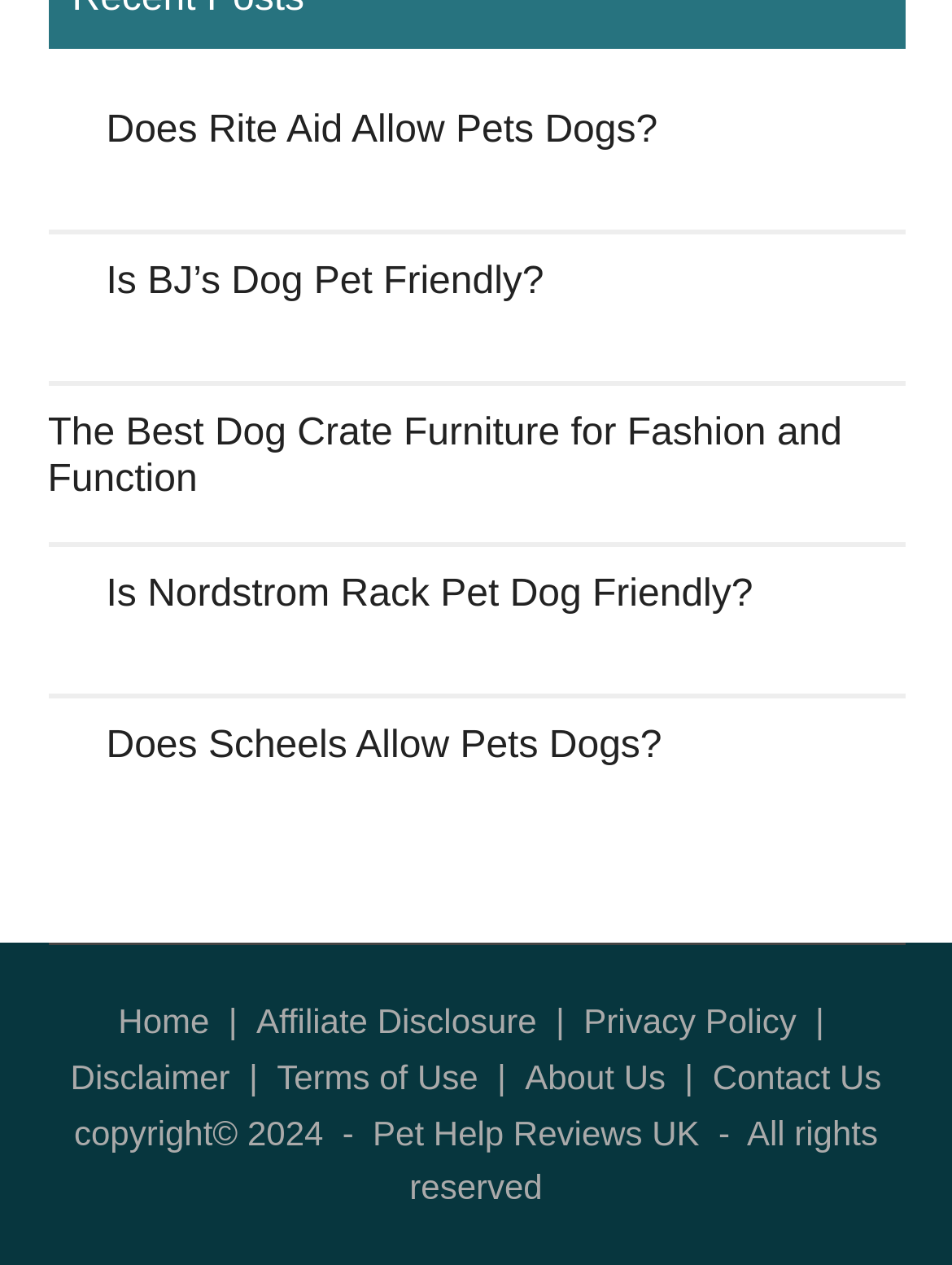What is the topic of the articles on this webpage?
Using the image, elaborate on the answer with as much detail as possible.

After analyzing the headings of the articles, I noticed that all of them are related to pets and dogs, such as whether certain stores allow pets, dog crate furniture, and pet-friendly policies.